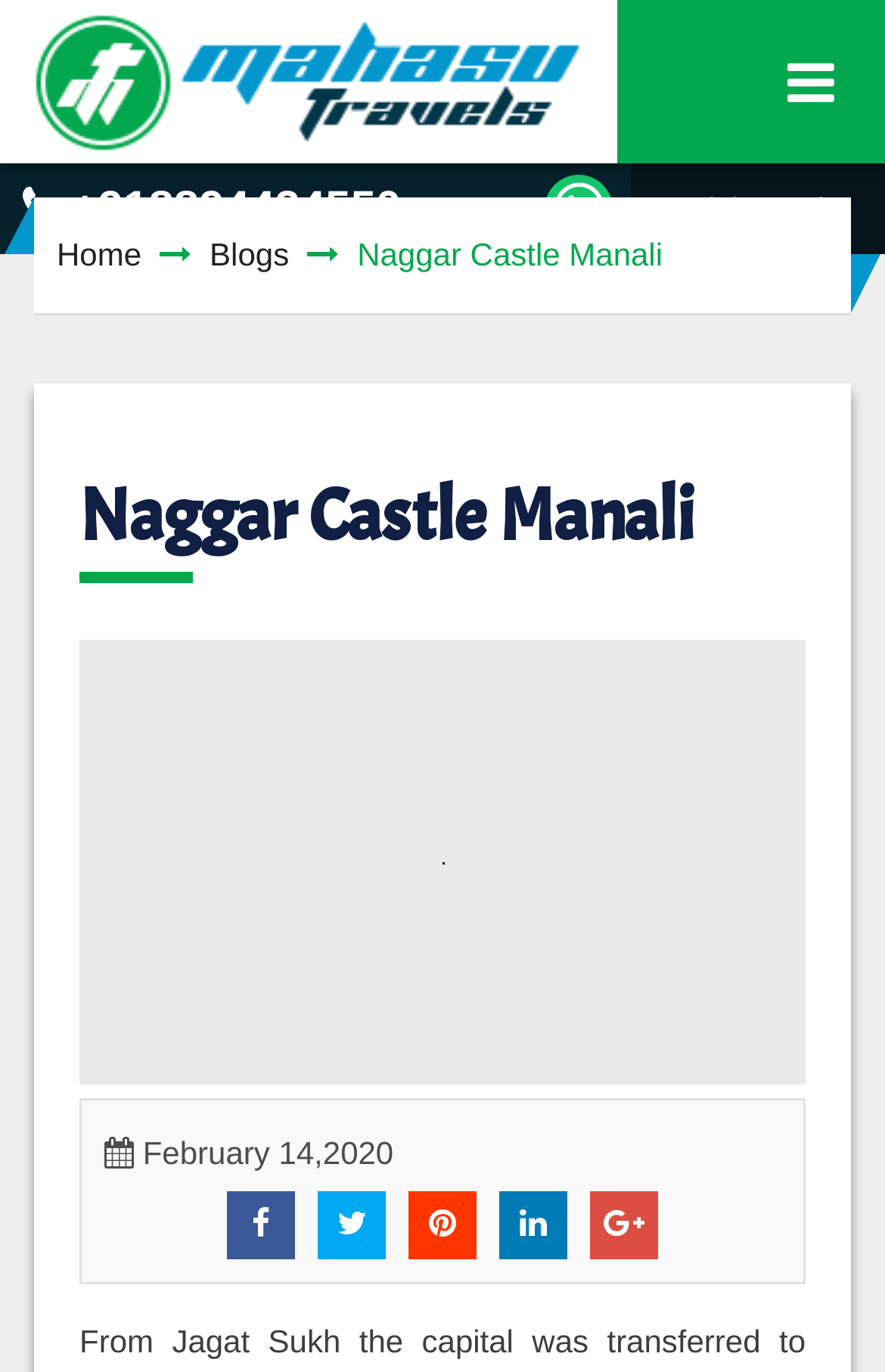Locate and extract the headline of this webpage.

Naggar Castle Manali